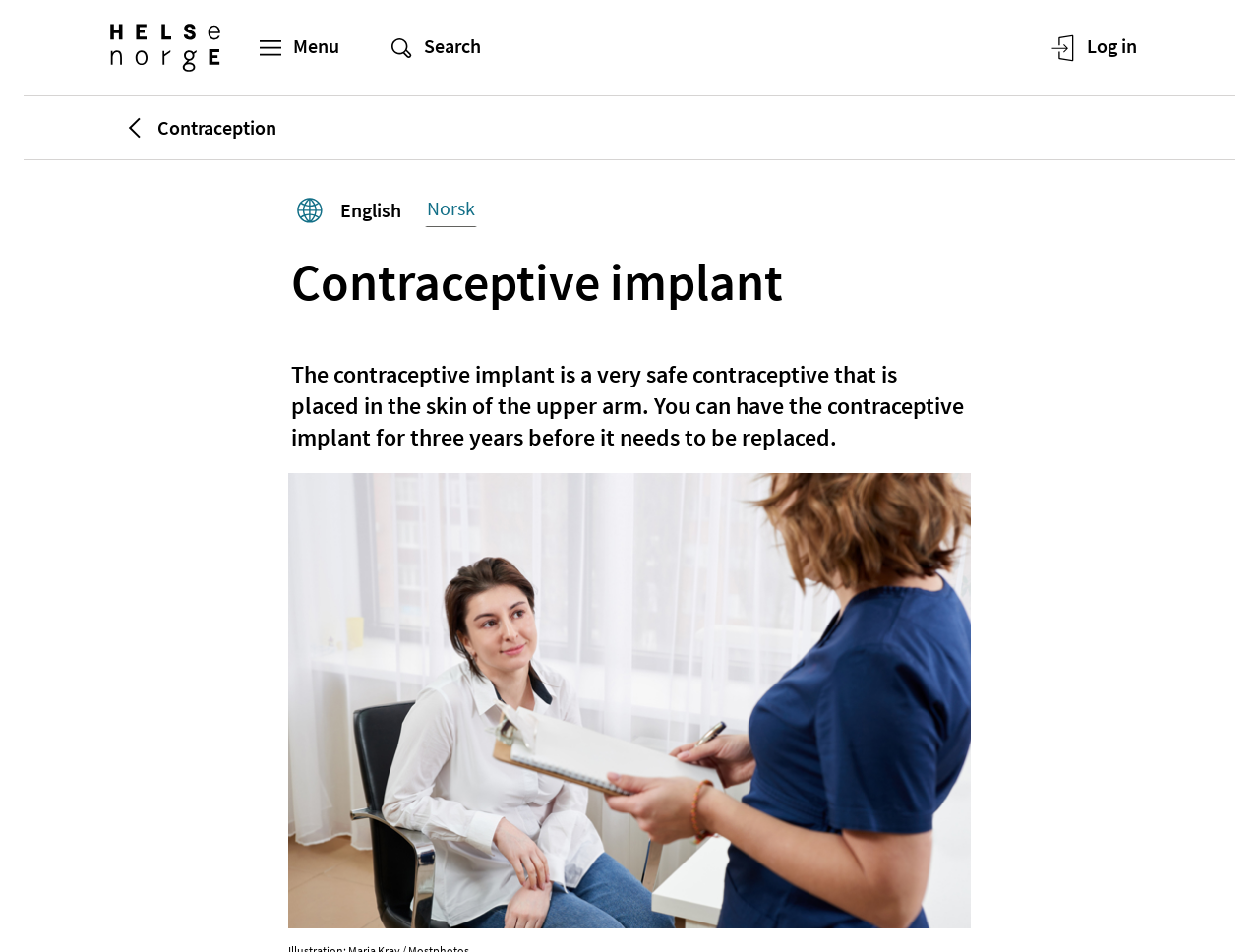Give a full account of the webpage's elements and their arrangement.

The webpage is about the contraceptive implant, a safe and effective form of birth control. At the top of the page, there is a main menu banner that spans the entire width of the page. Within this banner, there are several elements, including a link to the Helsenorge website, accompanied by an image of the Helsenorge logo, a menu button, a search button, and a log-in button, all aligned horizontally.

Below the main menu, there is a breadcrumbs navigation section that takes up most of the width of the page. This section contains a link to the "Contraception" page. 

To the right of the breadcrumbs, there is a language options navigation section that contains a static text "English" and a link to switch to "Norsk" (Norwegian). 

The main content of the page starts with a heading that reads "Contraceptive implant". Below the heading, there is a paragraph of text that describes the contraceptive implant, stating that it is a very safe contraceptive that is placed in the skin of the upper arm and can be used for three years before it needs to be replaced.

To the right of the text, there is an image of a woman talking to a female doctor, which takes up most of the remaining vertical space on the page.